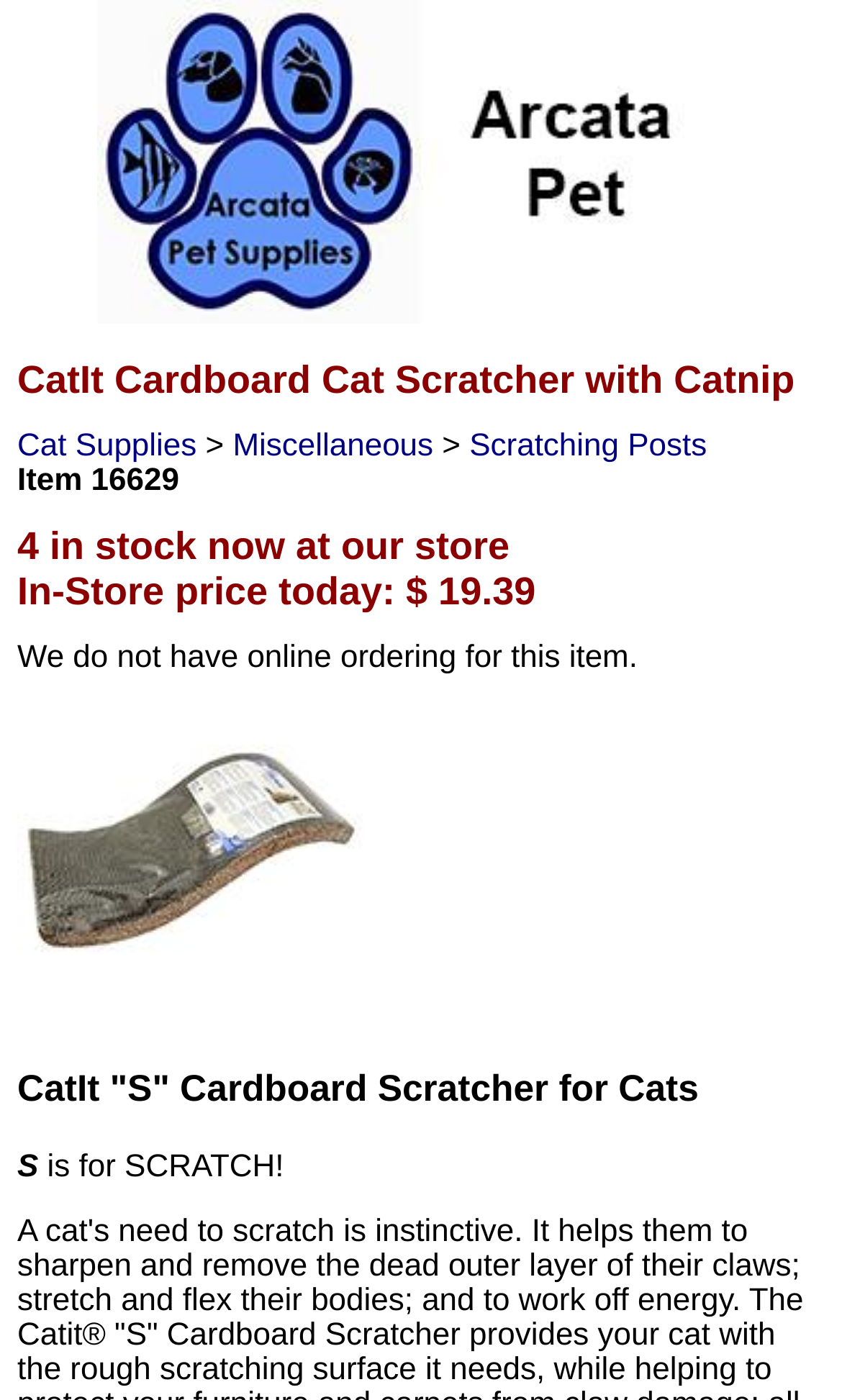Is the CatIt Cardboard Cat Scratcher available online?
Using the information presented in the image, please offer a detailed response to the question.

I determined the answer by looking at the section that describes the product, where it says 'We do not have online ordering for this item', indicating that the CatIt Cardboard Cat Scratcher is not available for online ordering.